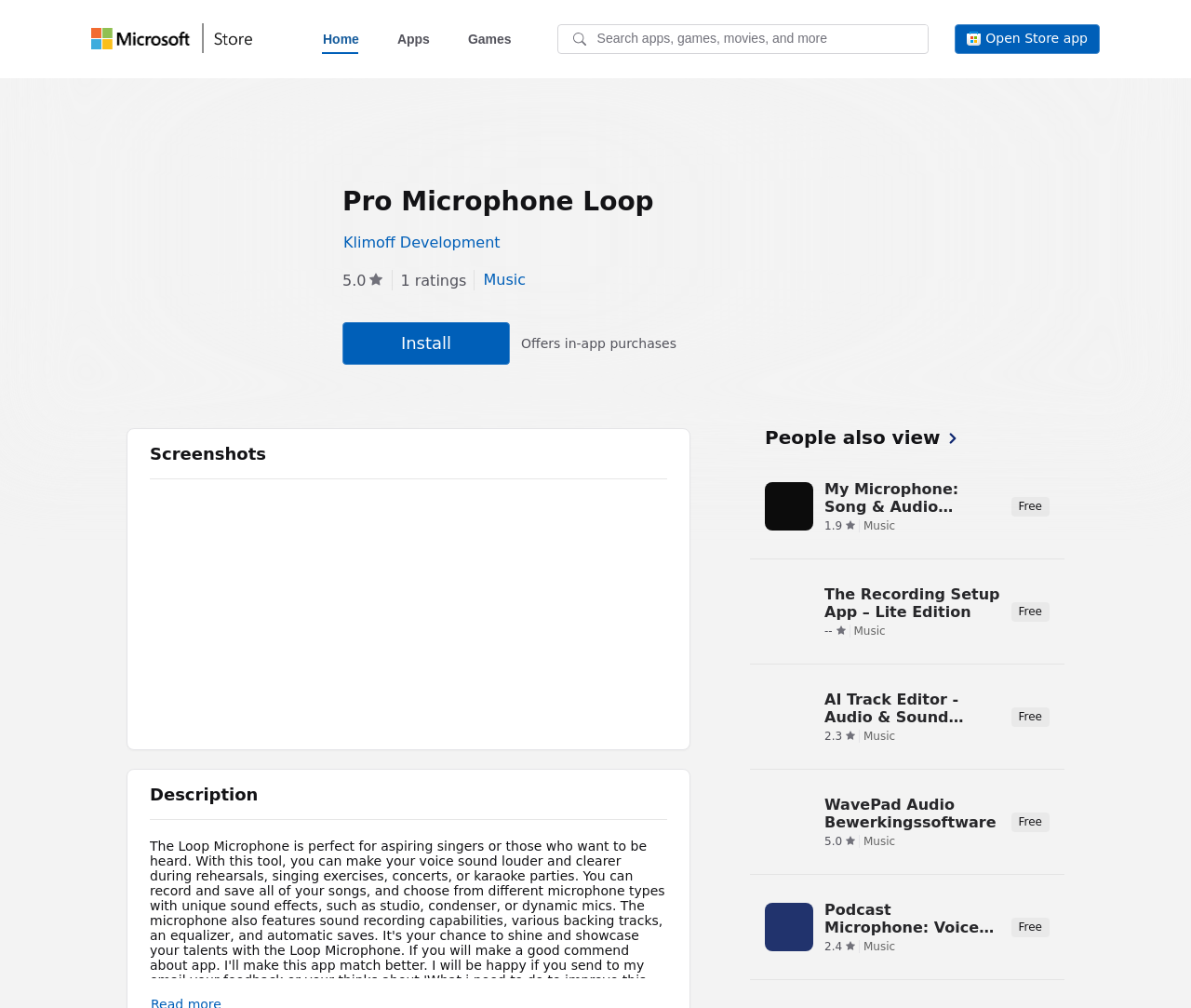Locate the bounding box coordinates of the clickable area needed to fulfill the instruction: "Open Store app".

[0.802, 0.024, 0.923, 0.054]